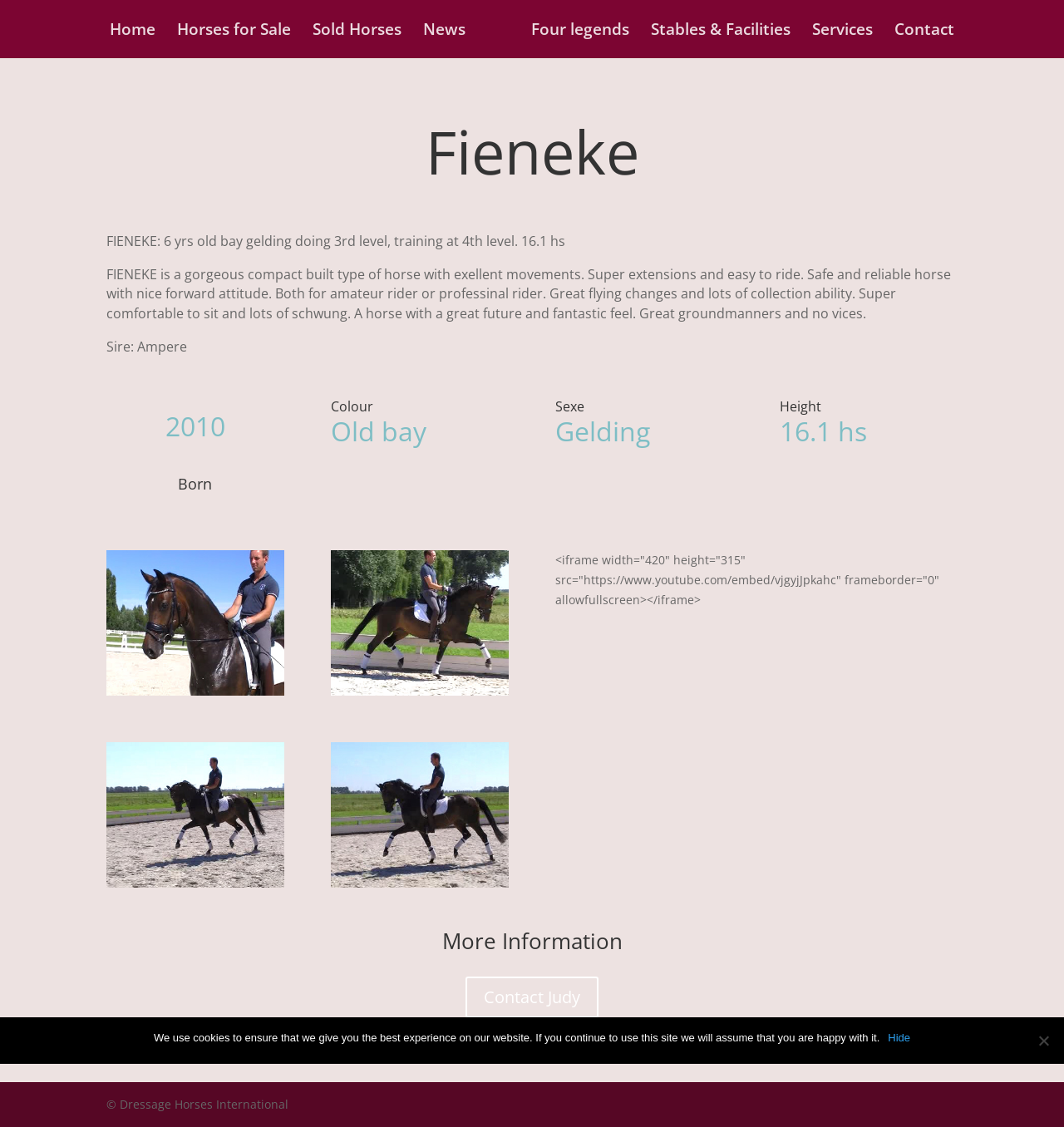Respond to the question below with a single word or phrase:
How old is the horse?

6 yrs old